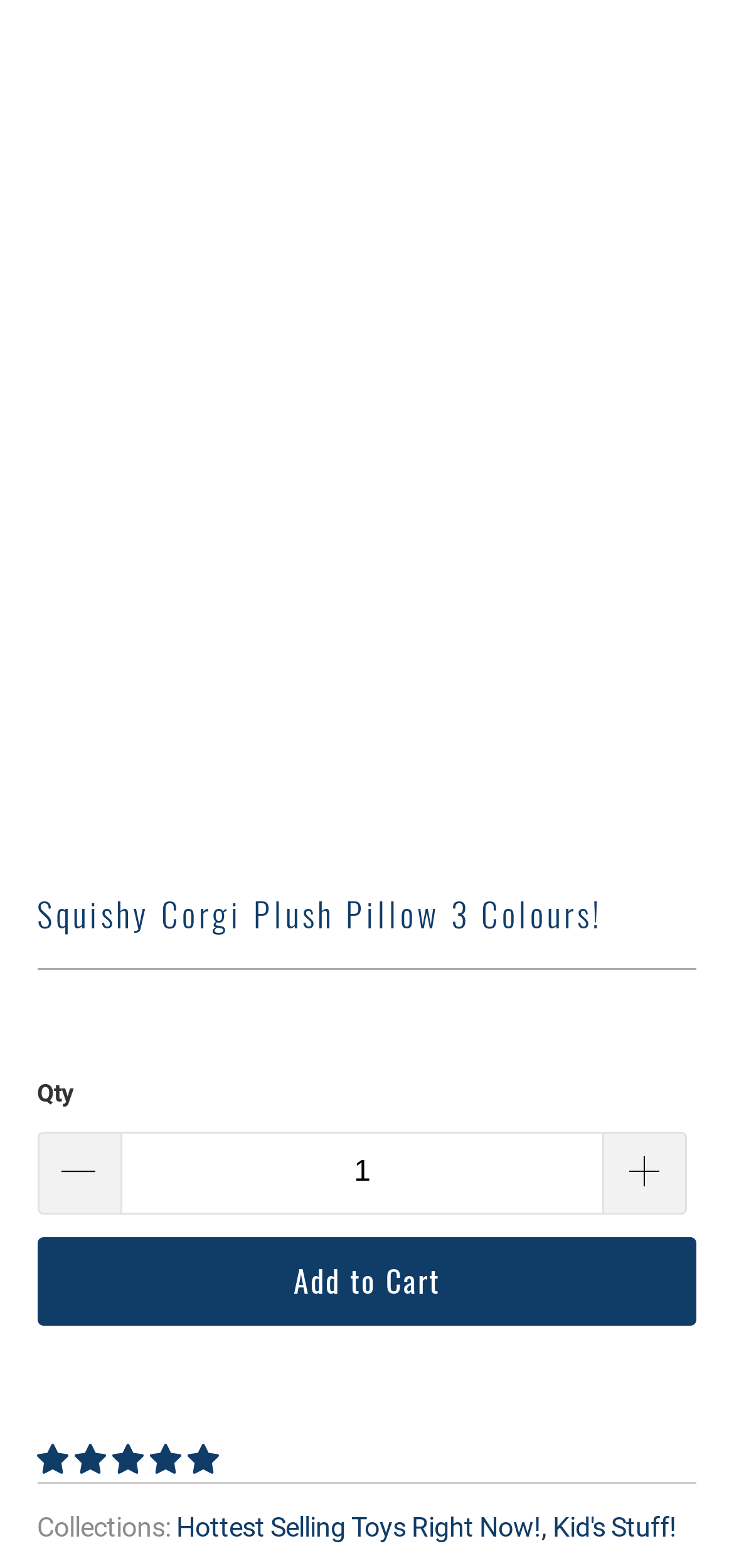What is the price of the Squishy Corgi Plush Pillow?
Provide a fully detailed and comprehensive answer to the question.

I found the price of the Squishy Corgi Plush Pillow by looking at the StaticText element with the text '$29.00' located at [0.051, 0.63, 0.204, 0.659].